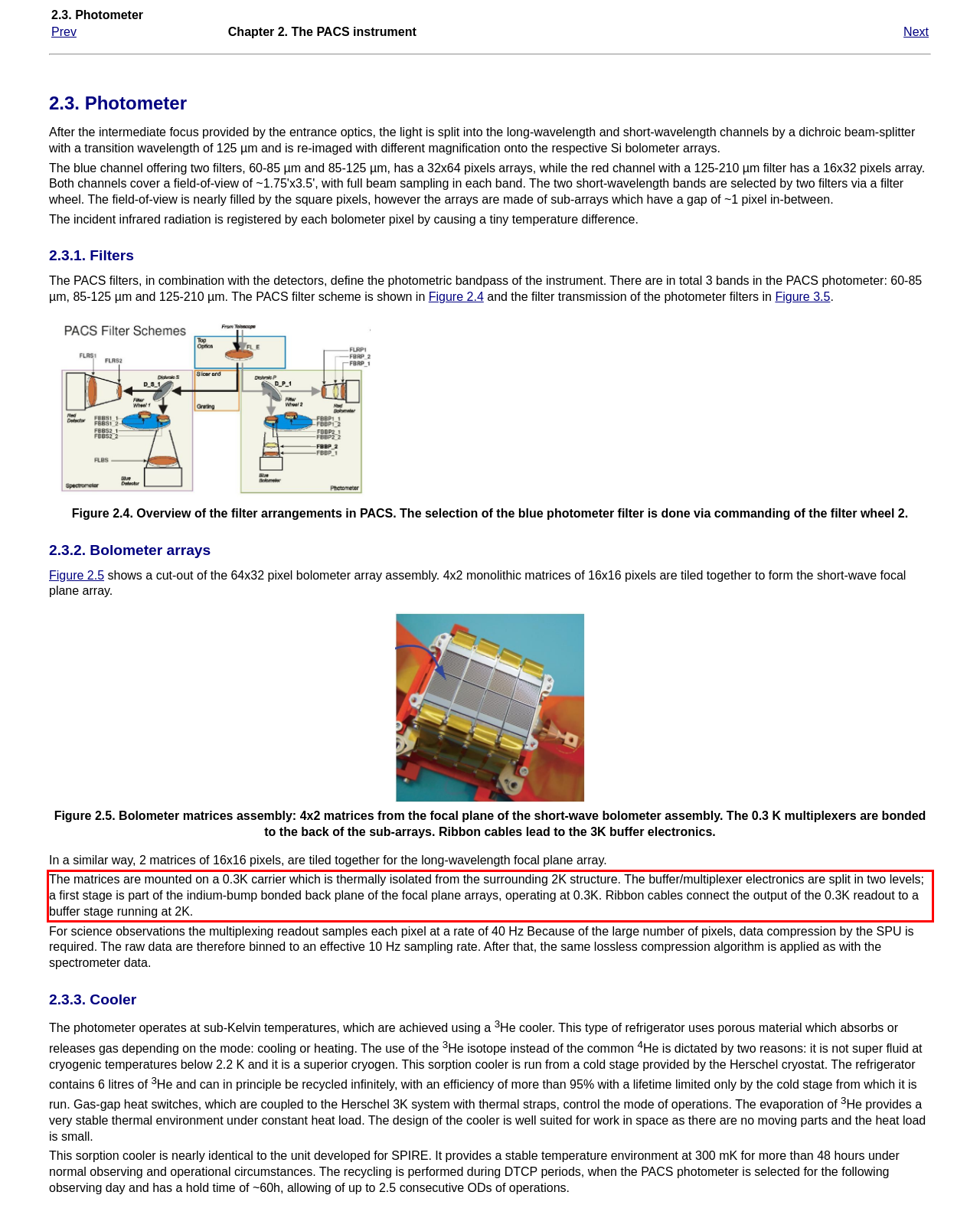Please examine the webpage screenshot and extract the text within the red bounding box using OCR.

The matrices are mounted on a 0.3K carrier which is thermally isolated from the surrounding 2K structure. The buffer/multiplexer electronics are split in two levels; a first stage is part of the indium-bump bonded back plane of the focal plane arrays, operating at 0.3K. Ribbon cables connect the output of the 0.3K readout to a buffer stage running at 2K.